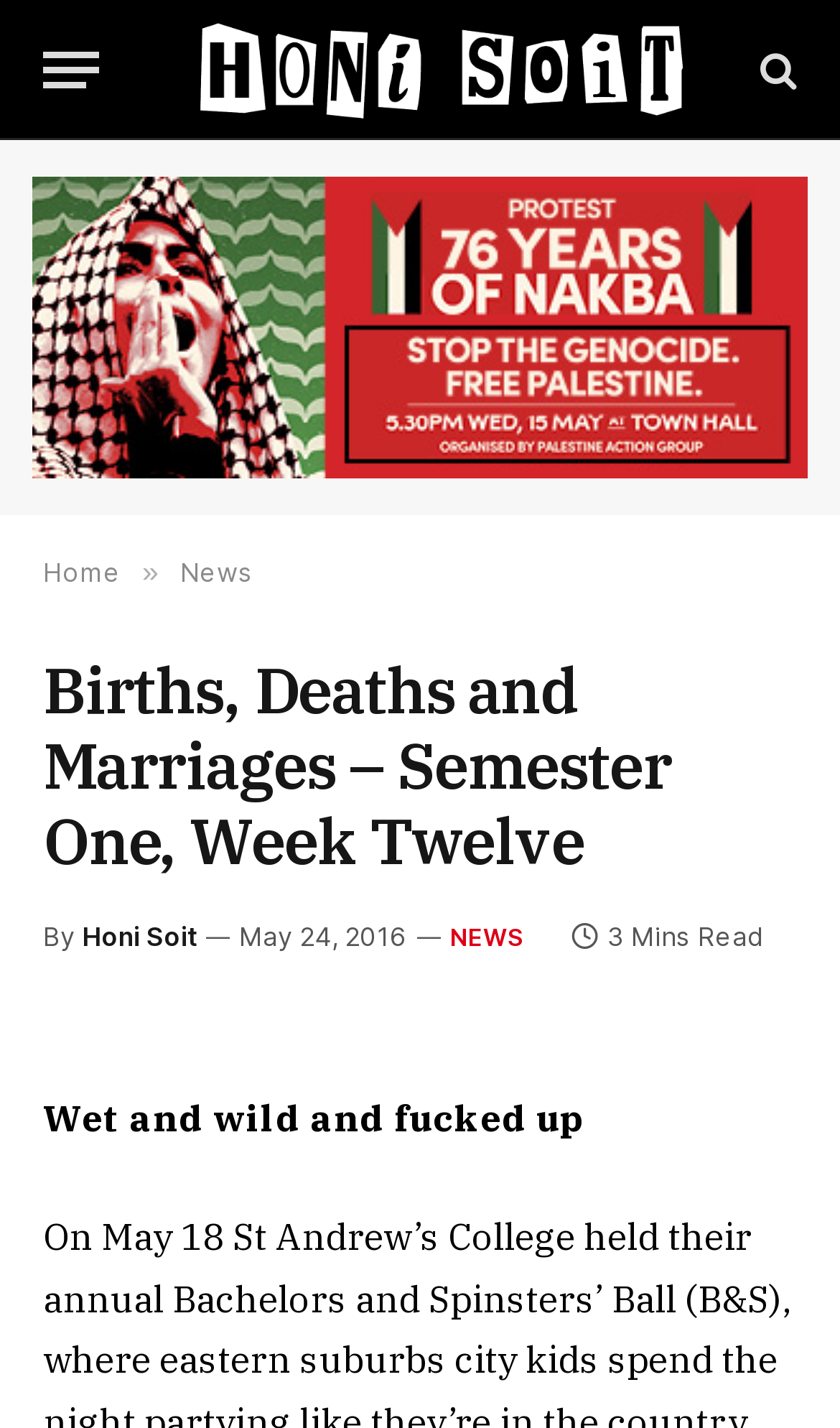Respond to the question below with a single word or phrase:
How many minutes does it take to read the article?

3 Mins